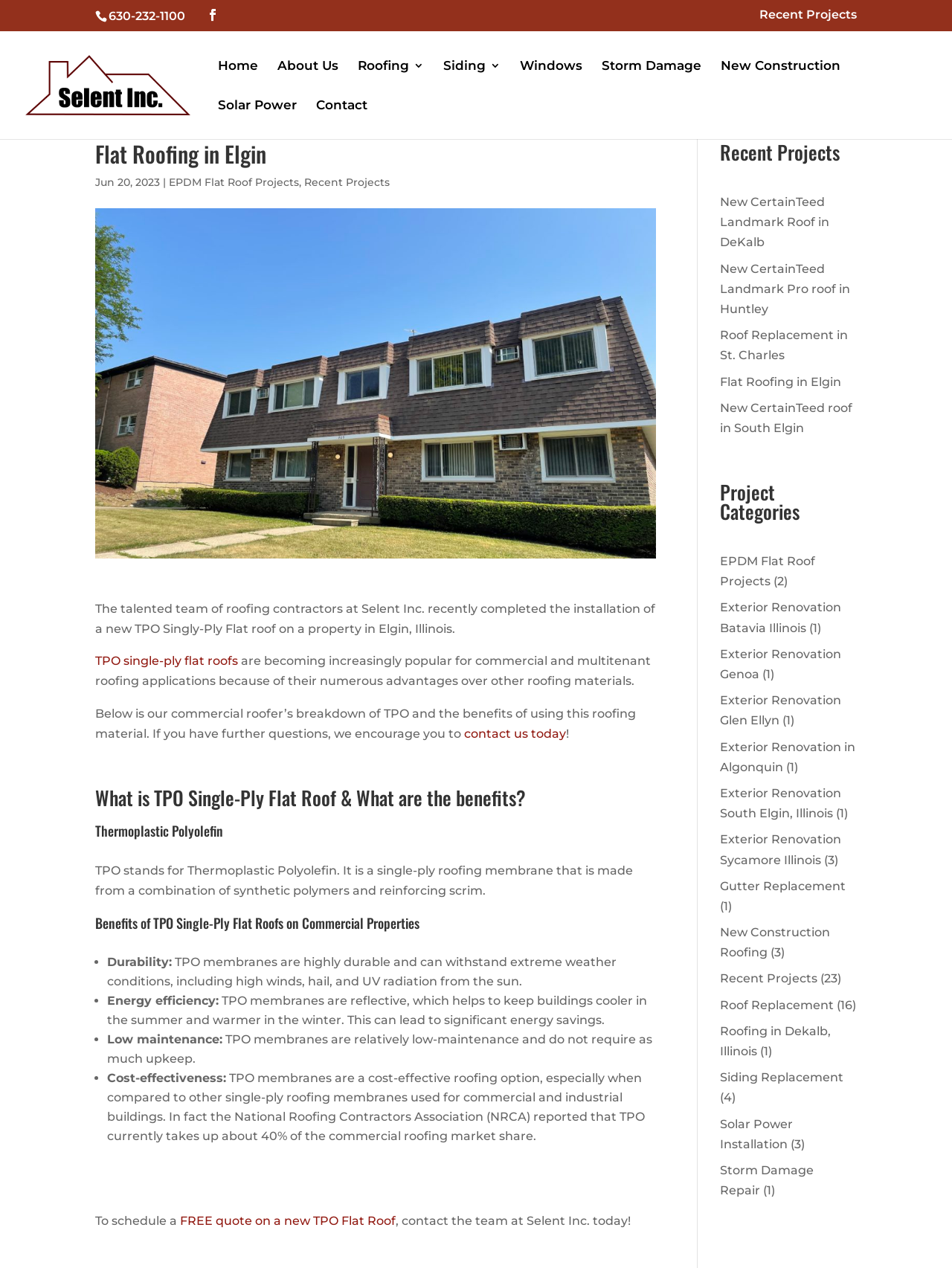Identify the headline of the webpage and generate its text content.

Flat Roofing in Elgin